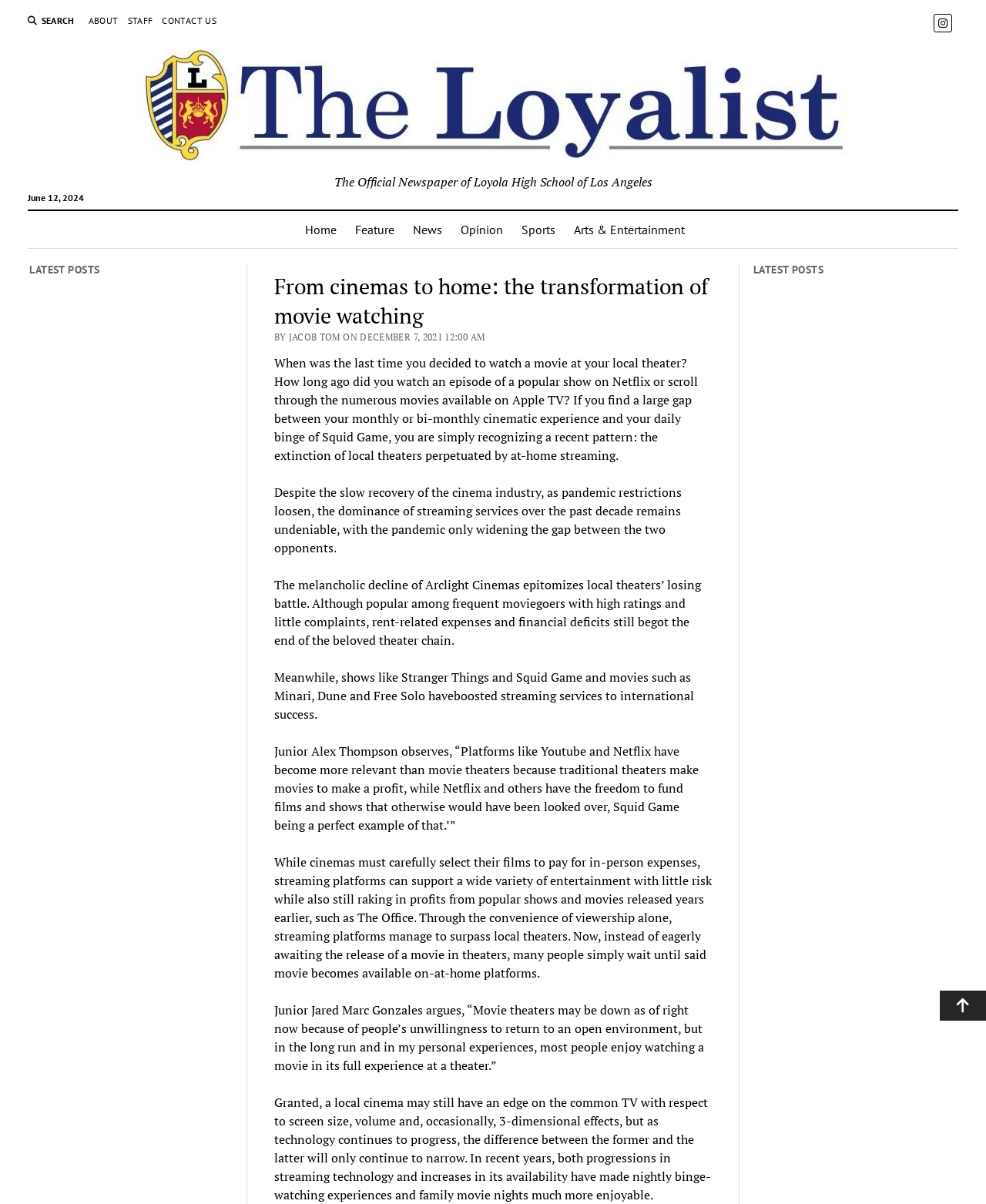Based on the provided description, "Arts & Entertainment", find the bounding box of the corresponding UI element in the screenshot.

[0.572, 0.175, 0.704, 0.206]